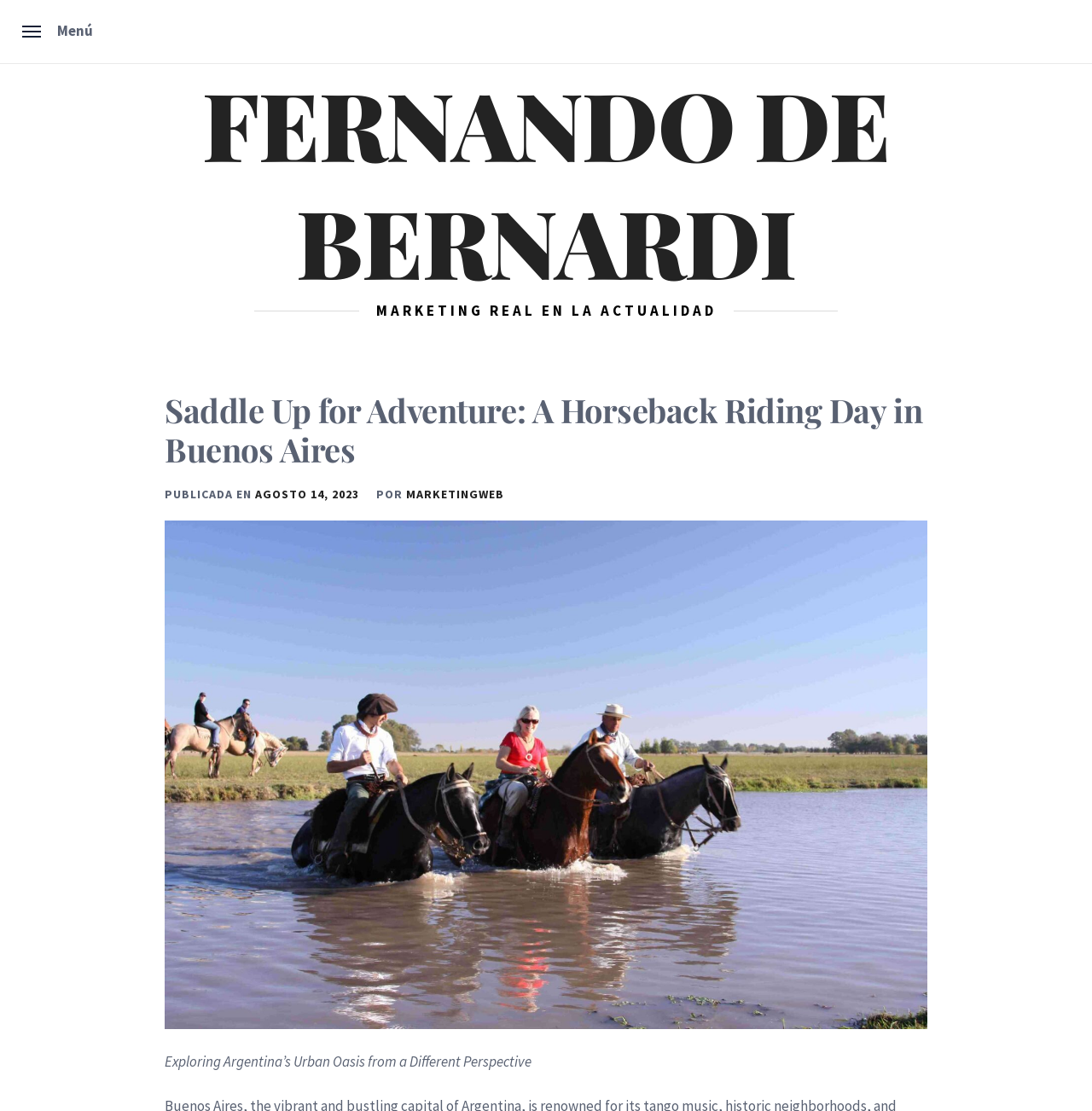What is the name of the author?
Look at the screenshot and respond with a single word or phrase.

Fernando de Bernardi